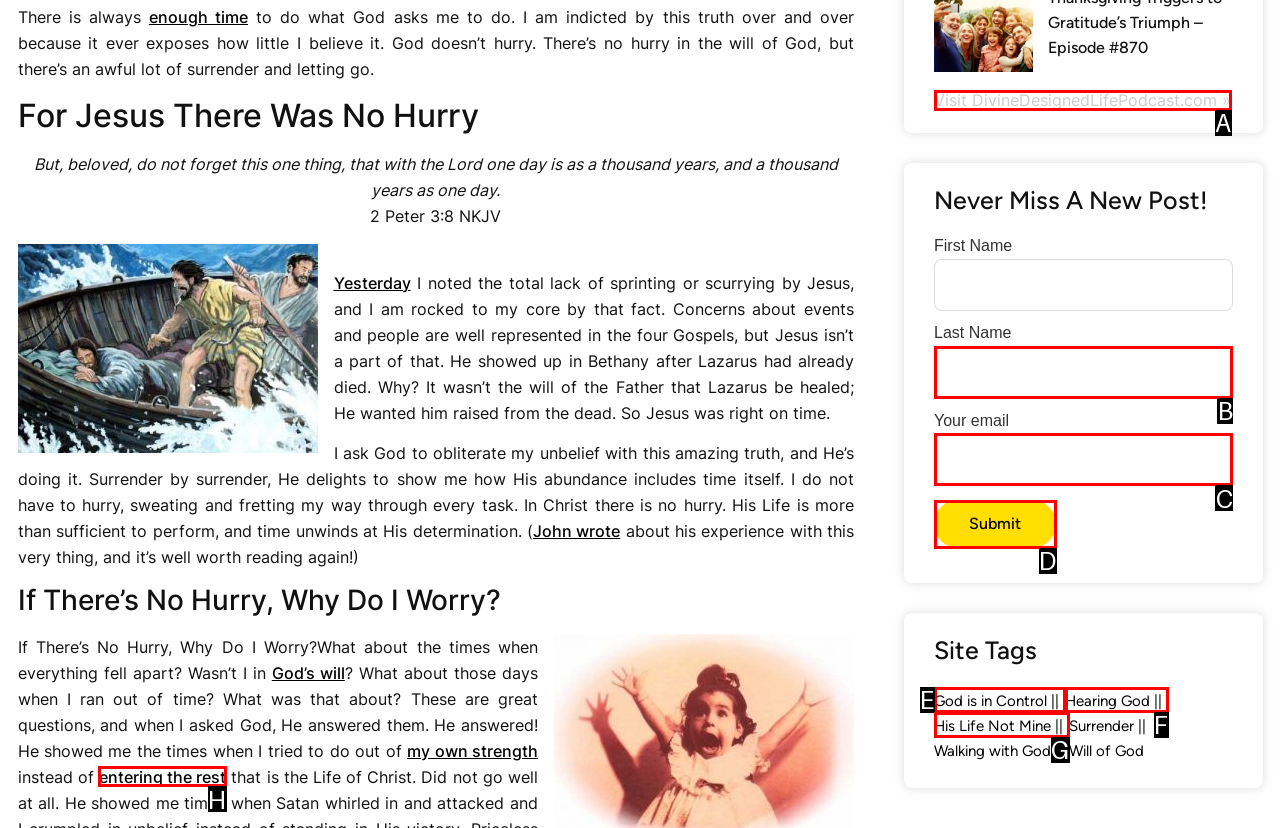Select the appropriate letter to fulfill the given instruction: Get the Ambiance Pro theme
Provide the letter of the correct option directly.

None